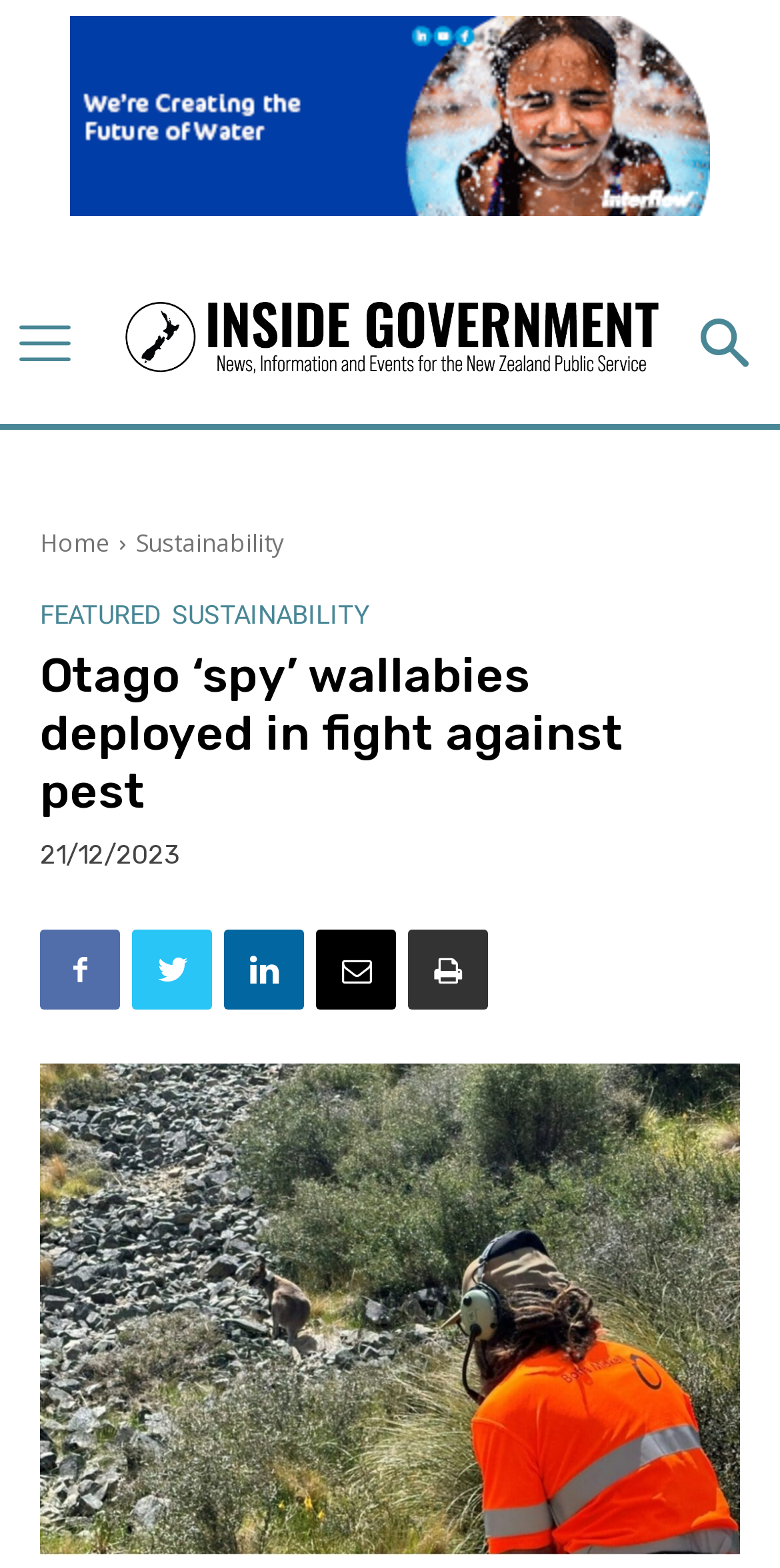Reply to the question below using a single word or brief phrase:
What is the type of animal in the article?

Wallabies